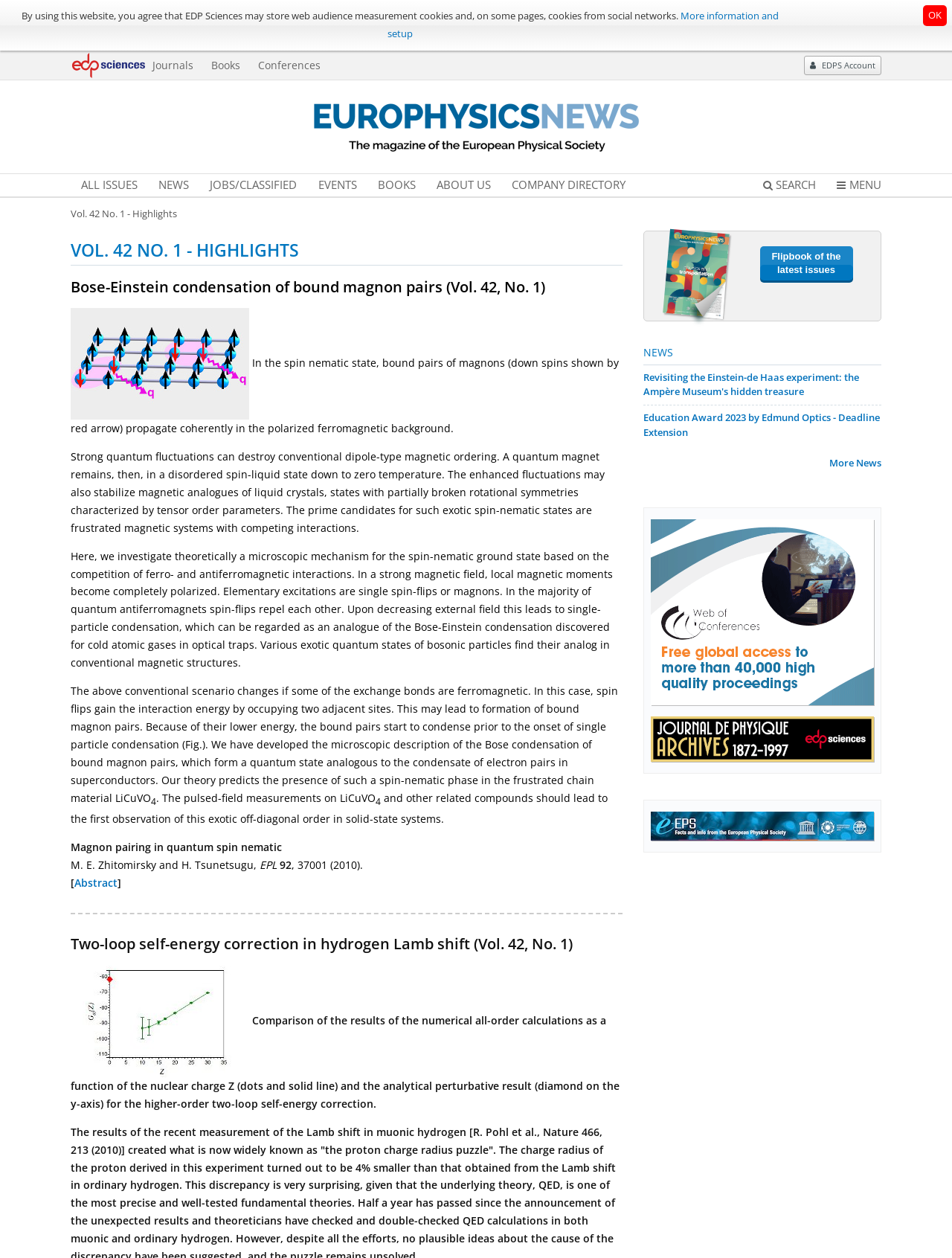Please determine the bounding box coordinates, formatted as (top-left x, top-left y, bottom-right x, bottom-right y), with all values as floating point numbers between 0 and 1. Identify the bounding box of the region described as: alt="EDP Sciences logo"

[0.074, 0.045, 0.152, 0.057]